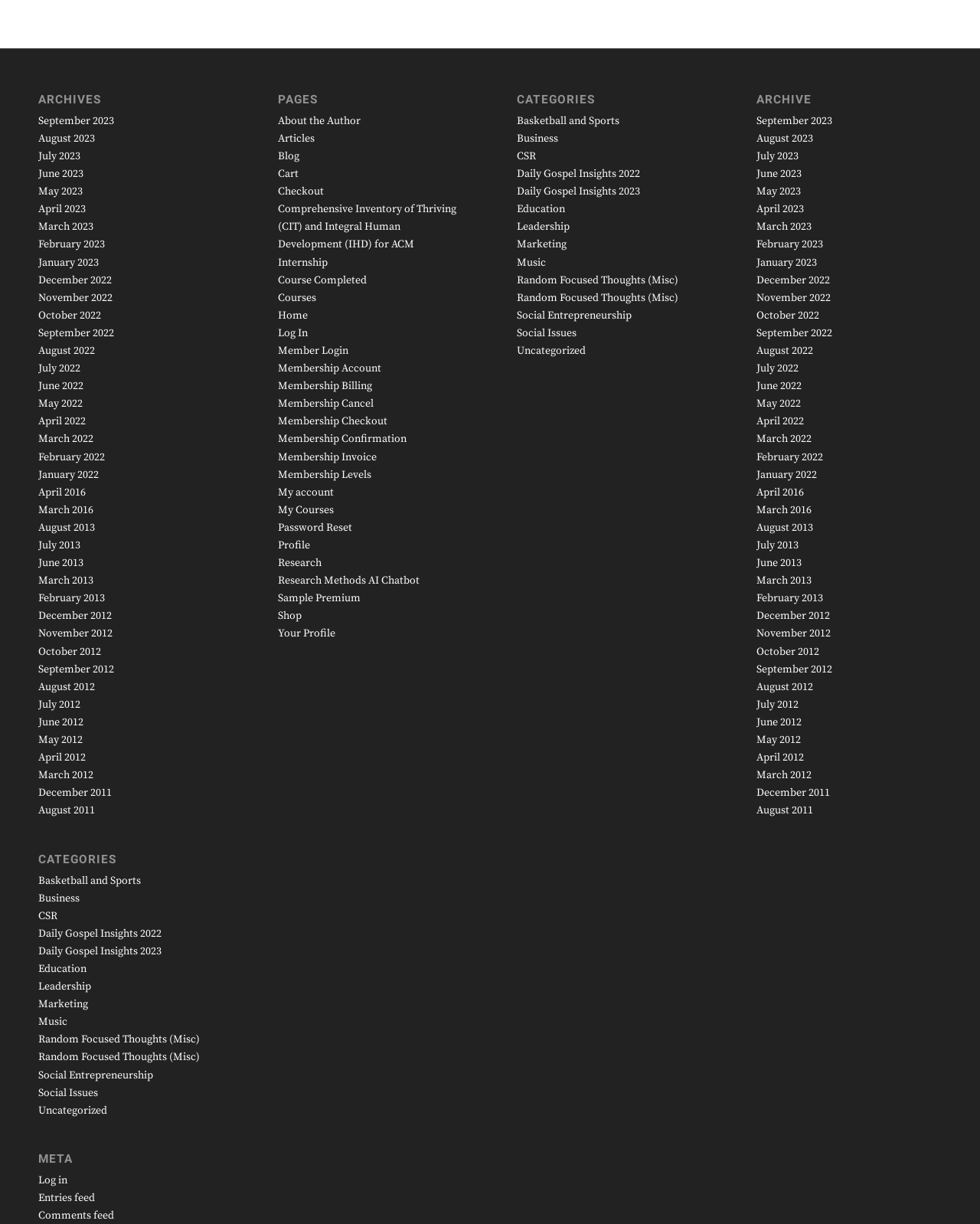Find the bounding box coordinates for the HTML element specified by: "Uncategorized".

[0.039, 0.902, 0.109, 0.913]